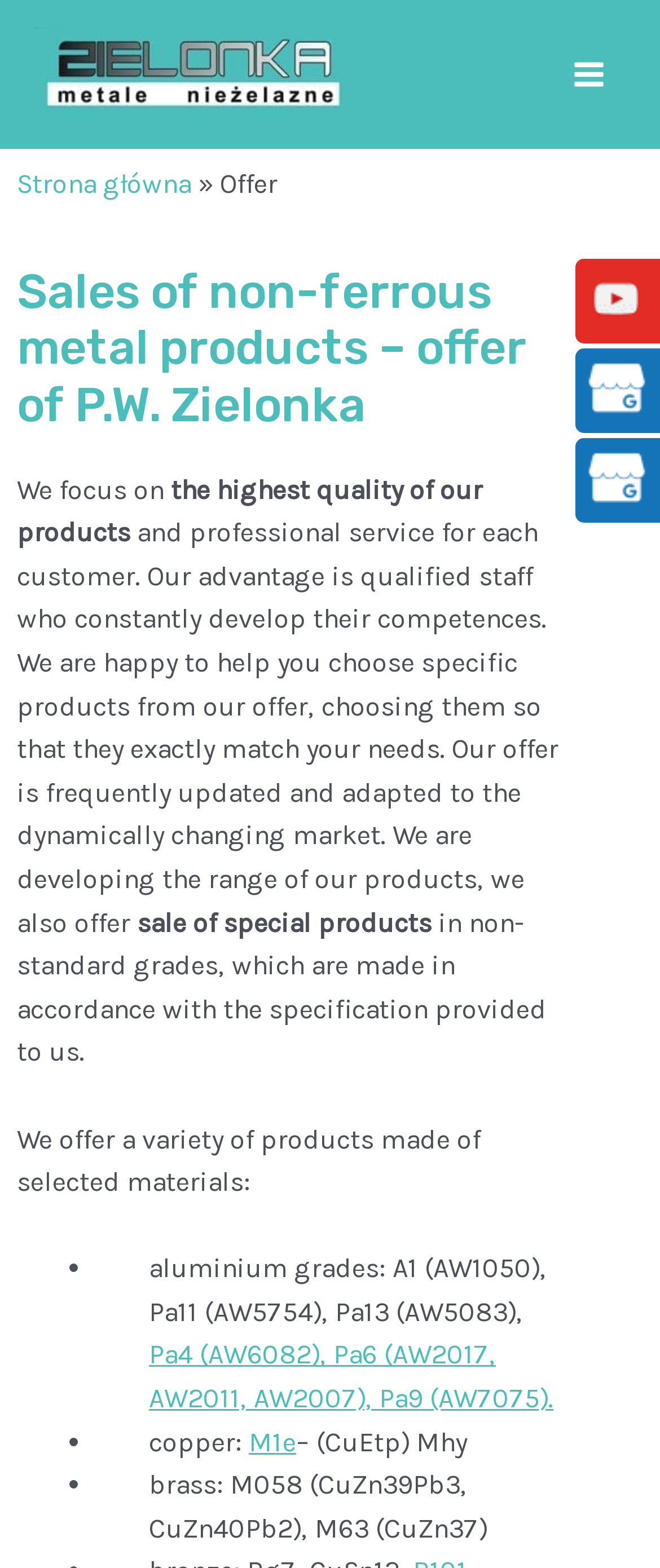What is the advantage of the company?
Refer to the screenshot and respond with a concise word or phrase.

Qualified staff